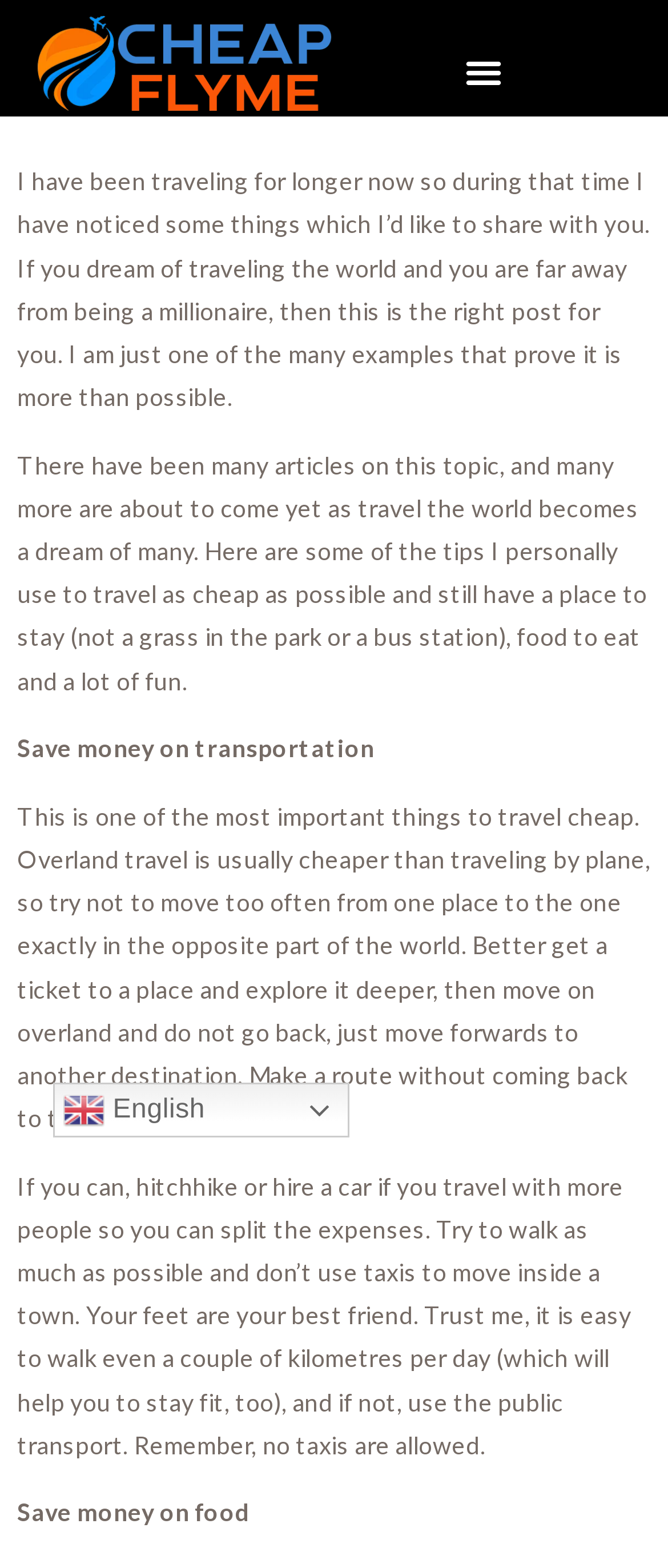What is the language of the webpage?
Refer to the image and respond with a one-word or short-phrase answer.

English